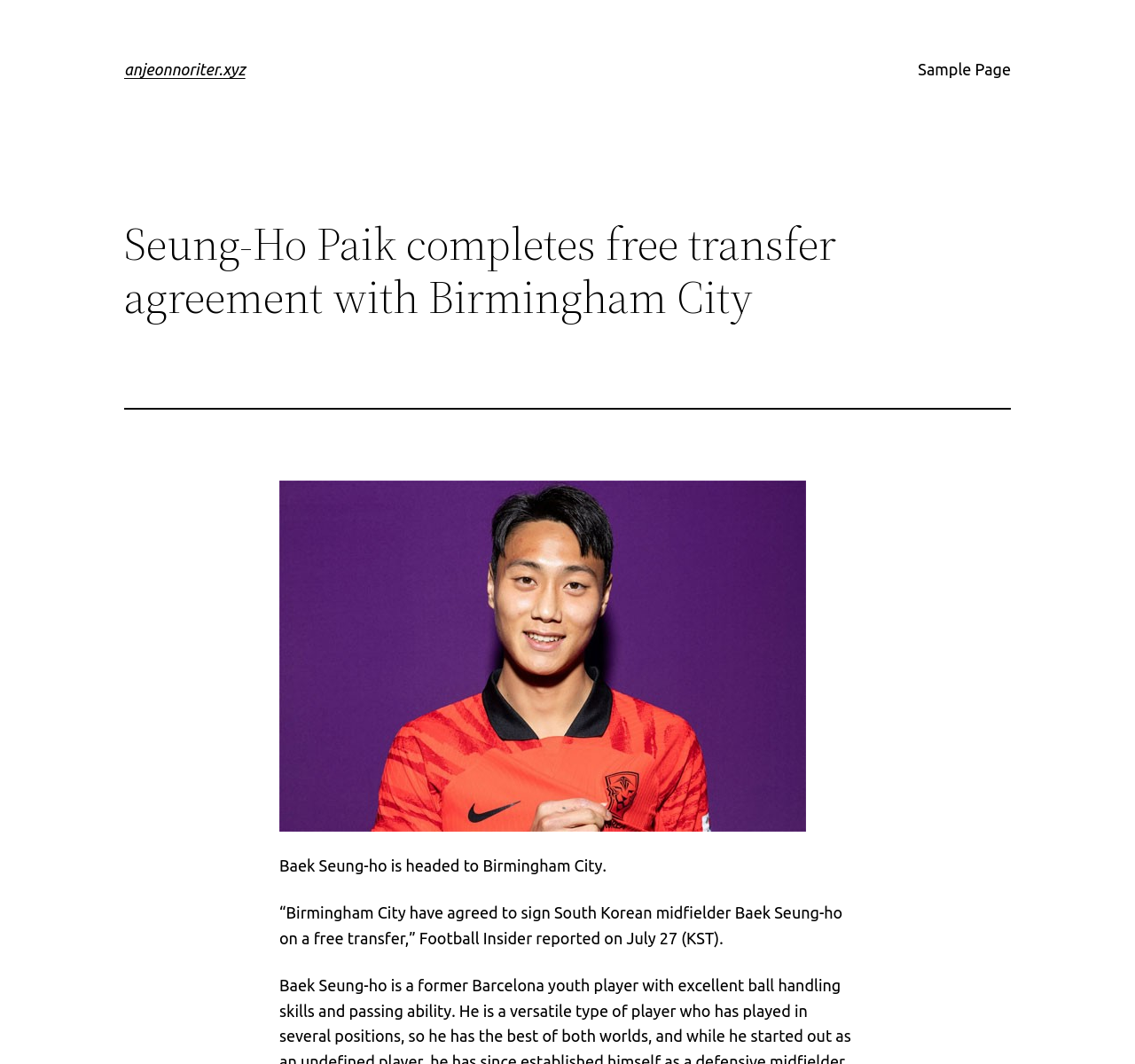Locate the bounding box of the UI element defined by this description: "anjeonnoriter.xyz". The coordinates should be given as four float numbers between 0 and 1, formatted as [left, top, right, bottom].

[0.109, 0.057, 0.216, 0.073]